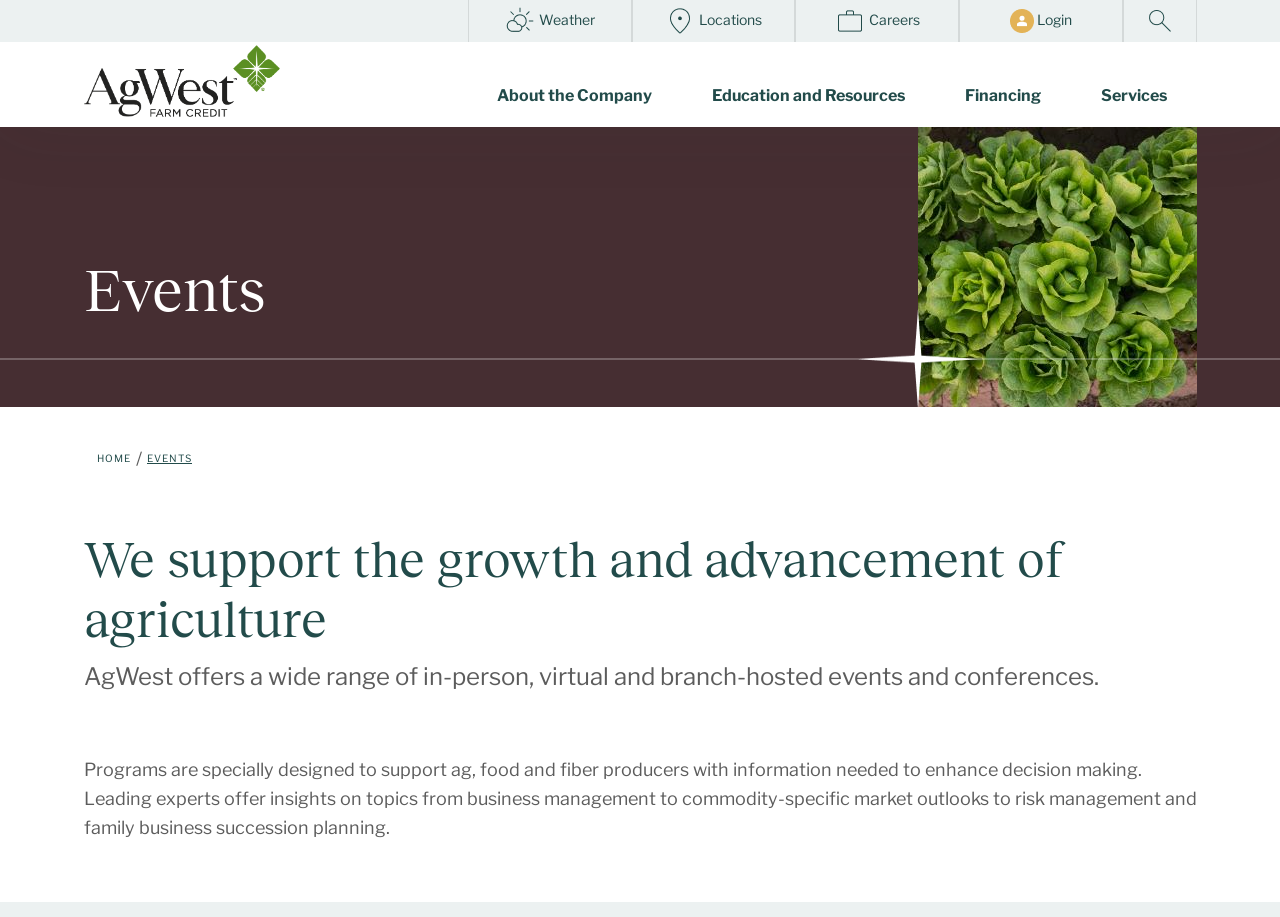Answer this question in one word or a short phrase: What is the format of AgWest's events?

In-person, virtual, and branch-hosted